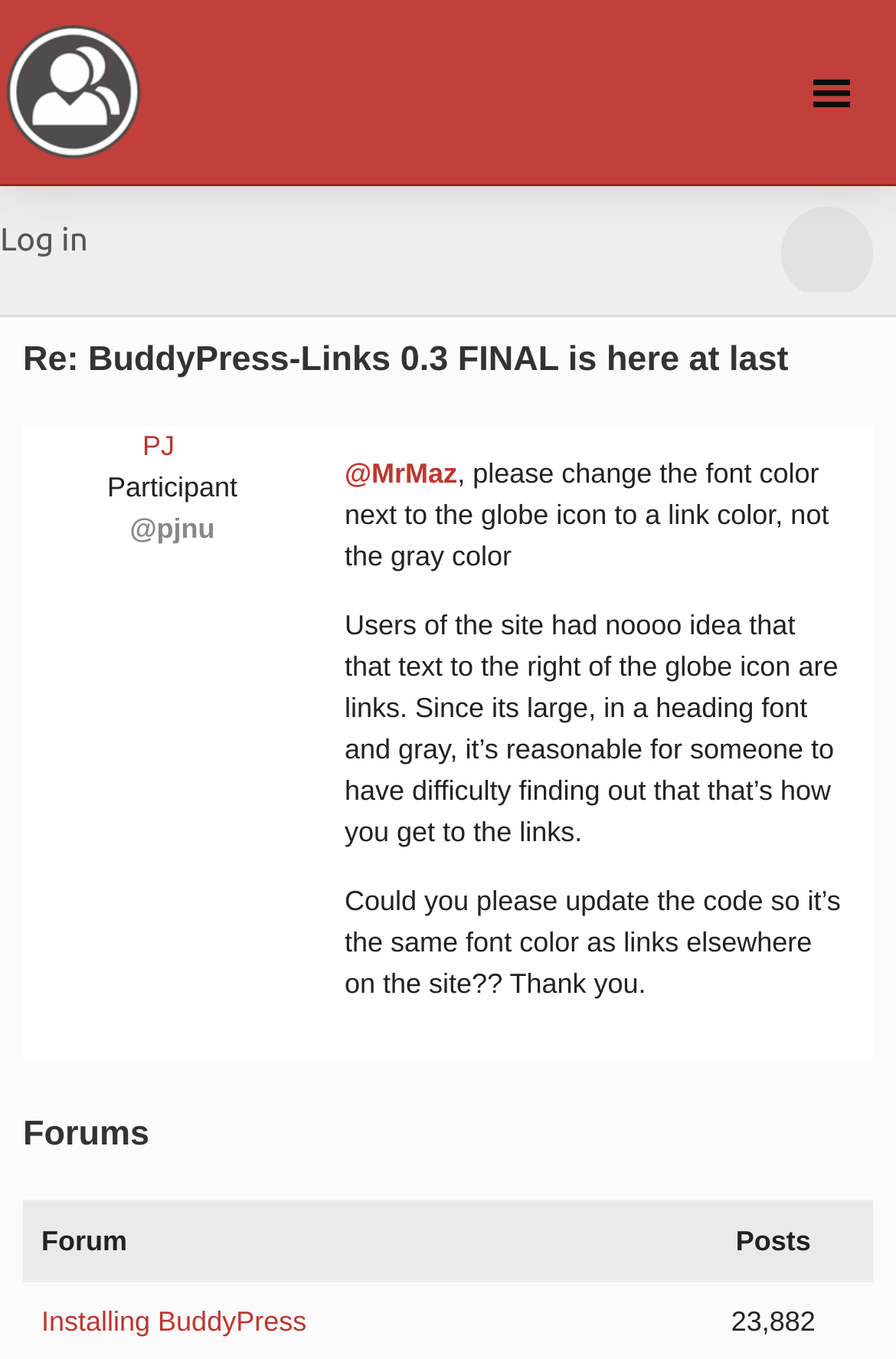Use the information in the screenshot to answer the question comprehensively: What is the topic of the discussion?

I found the heading element with the text 'Re: BuddyPress-Links 0.3 FINAL is here at last' which suggests that the topic of the discussion is related to BuddyPress-Links 0.3 FINAL.